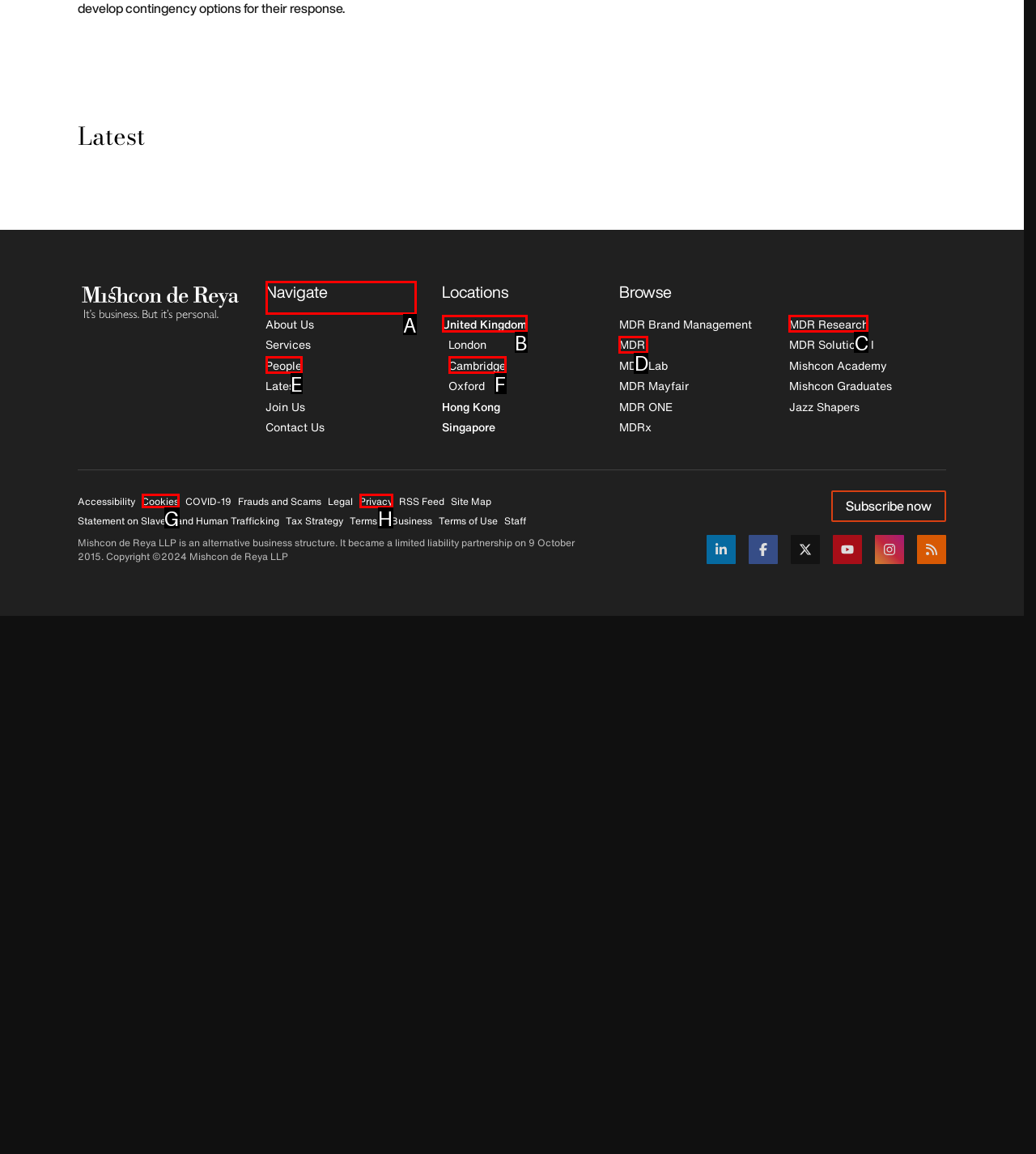Identify the option that corresponds to: MDRi
Respond with the corresponding letter from the choices provided.

D